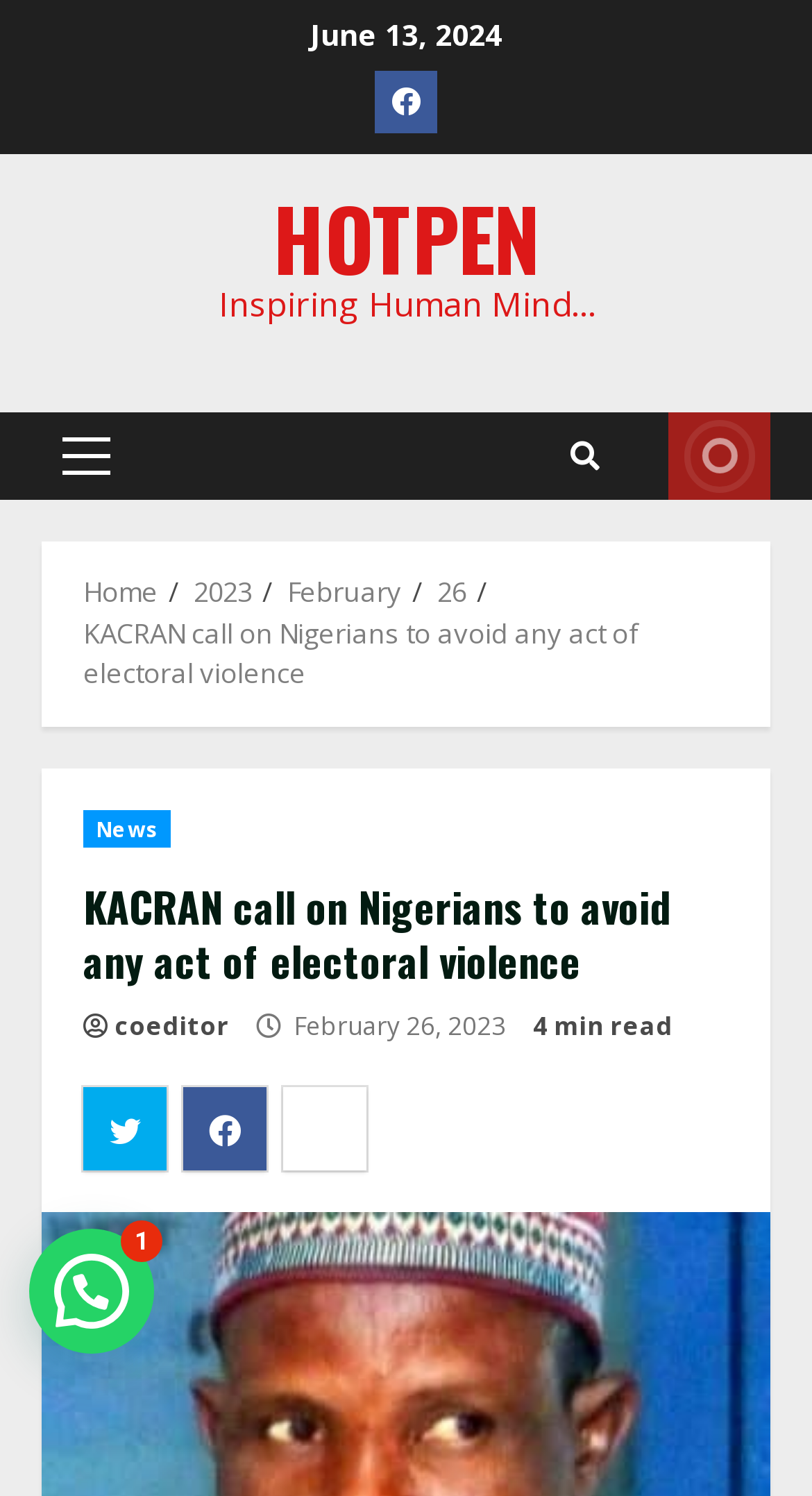Provide a one-word or short-phrase answer to the question:
What is the name of the organization calling on Nigerians?

KACRAN